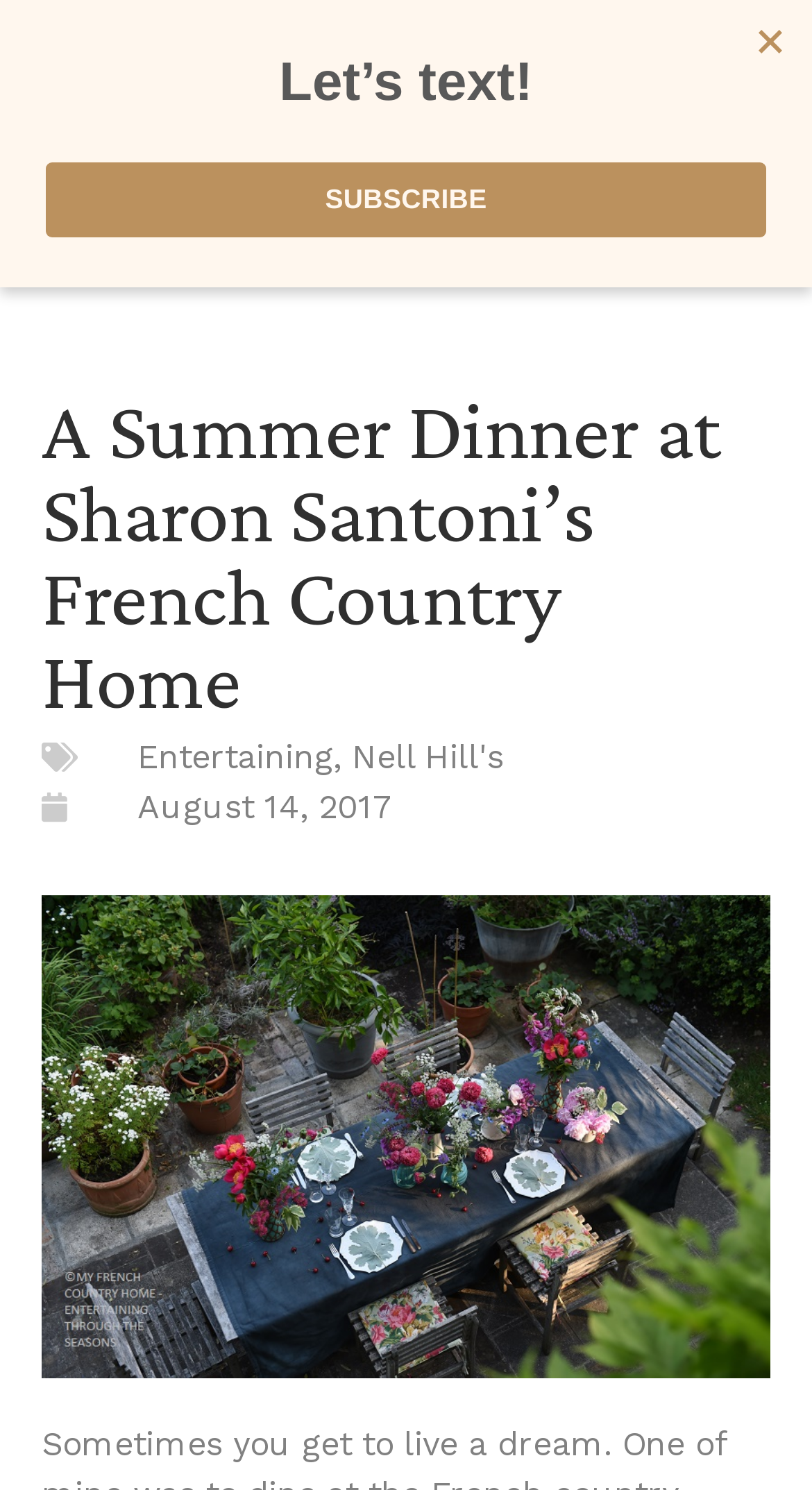What is the purpose of the 'Get Directions' link?
Carefully analyze the image and provide a detailed answer to the question.

I determined the answer by looking at the link element with the text 'Get Directions', which suggests that it is intended to provide directions to a physical location, likely the Nell Hill's store or event.